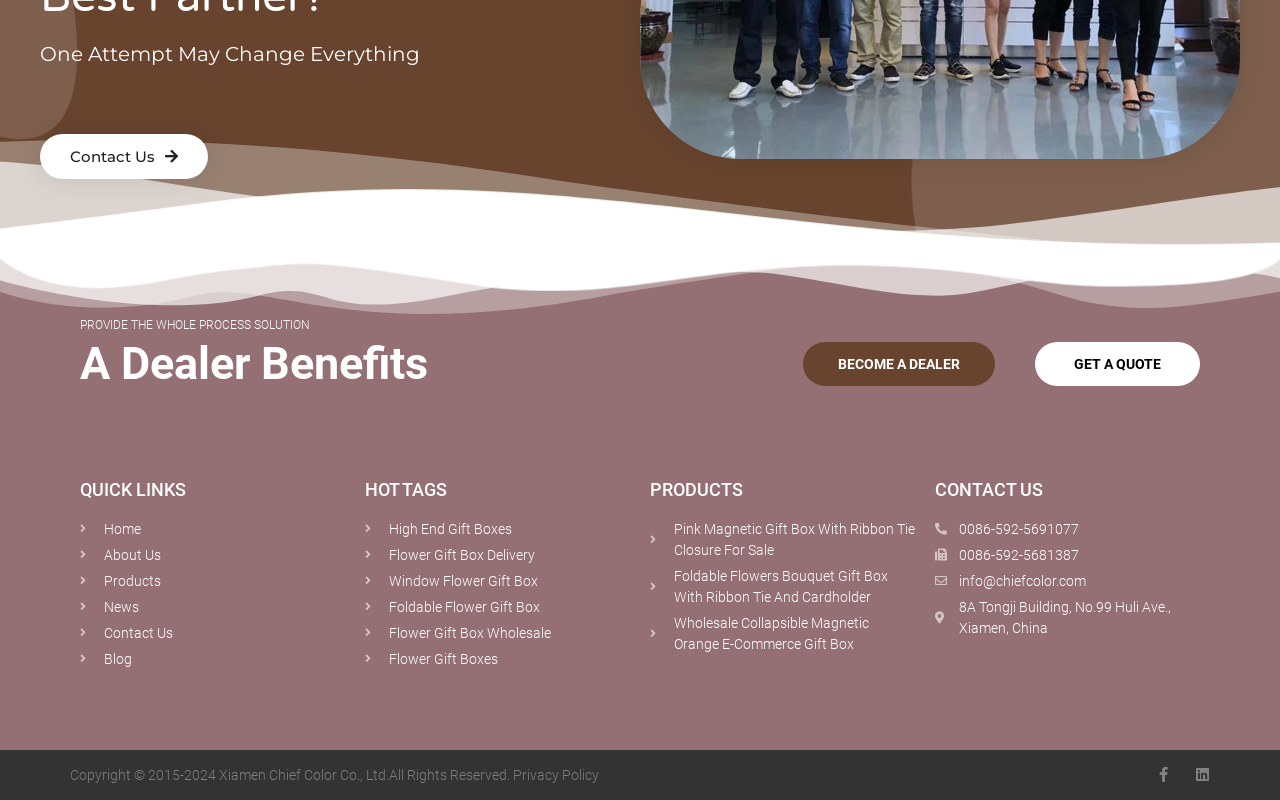What type of products does the company offer?
Please provide a single word or phrase answer based on the image.

Gift Boxes